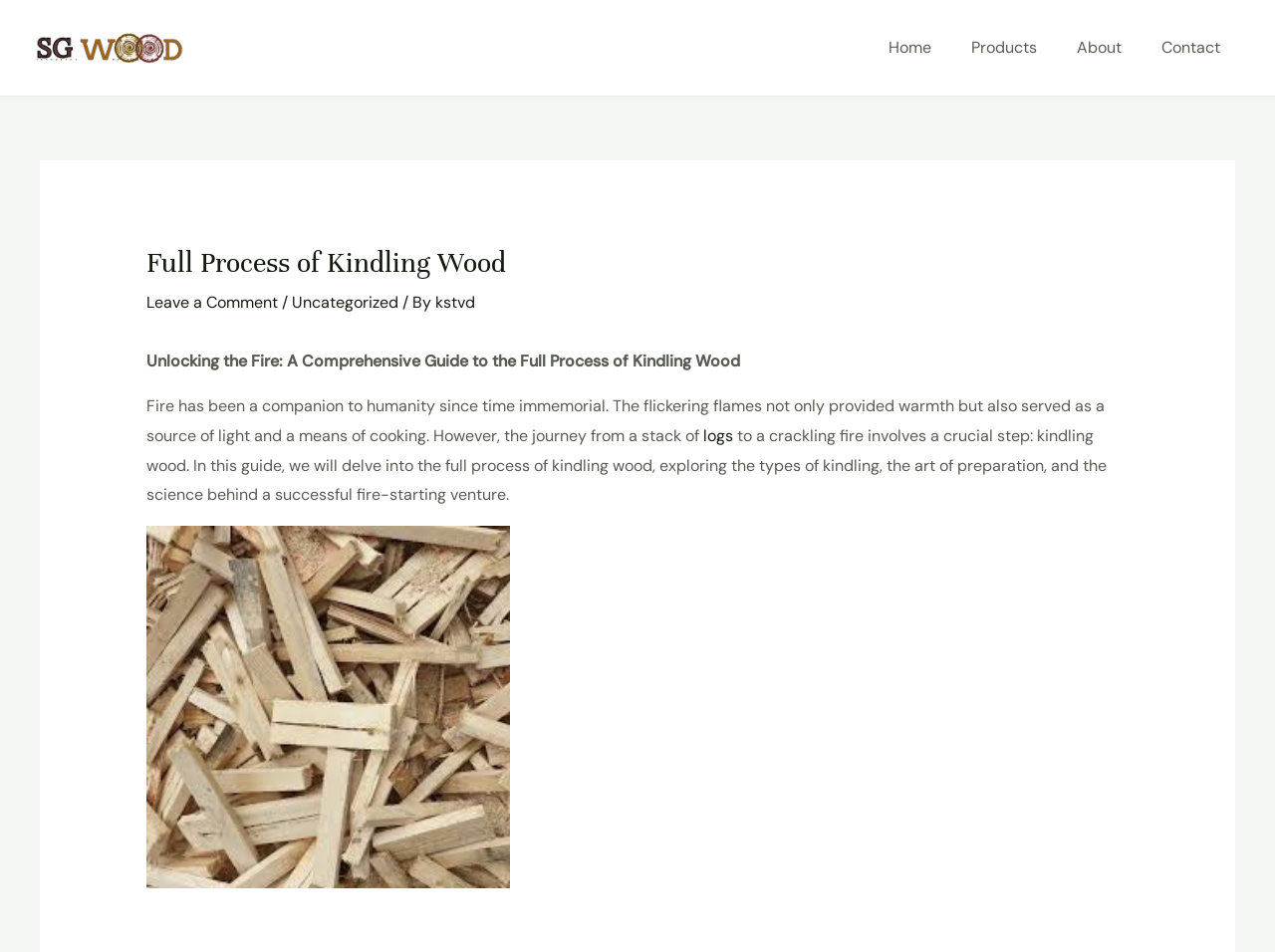What is the navigation menu on this webpage?
From the screenshot, supply a one-word or short-phrase answer.

Home, Products, About, Contact